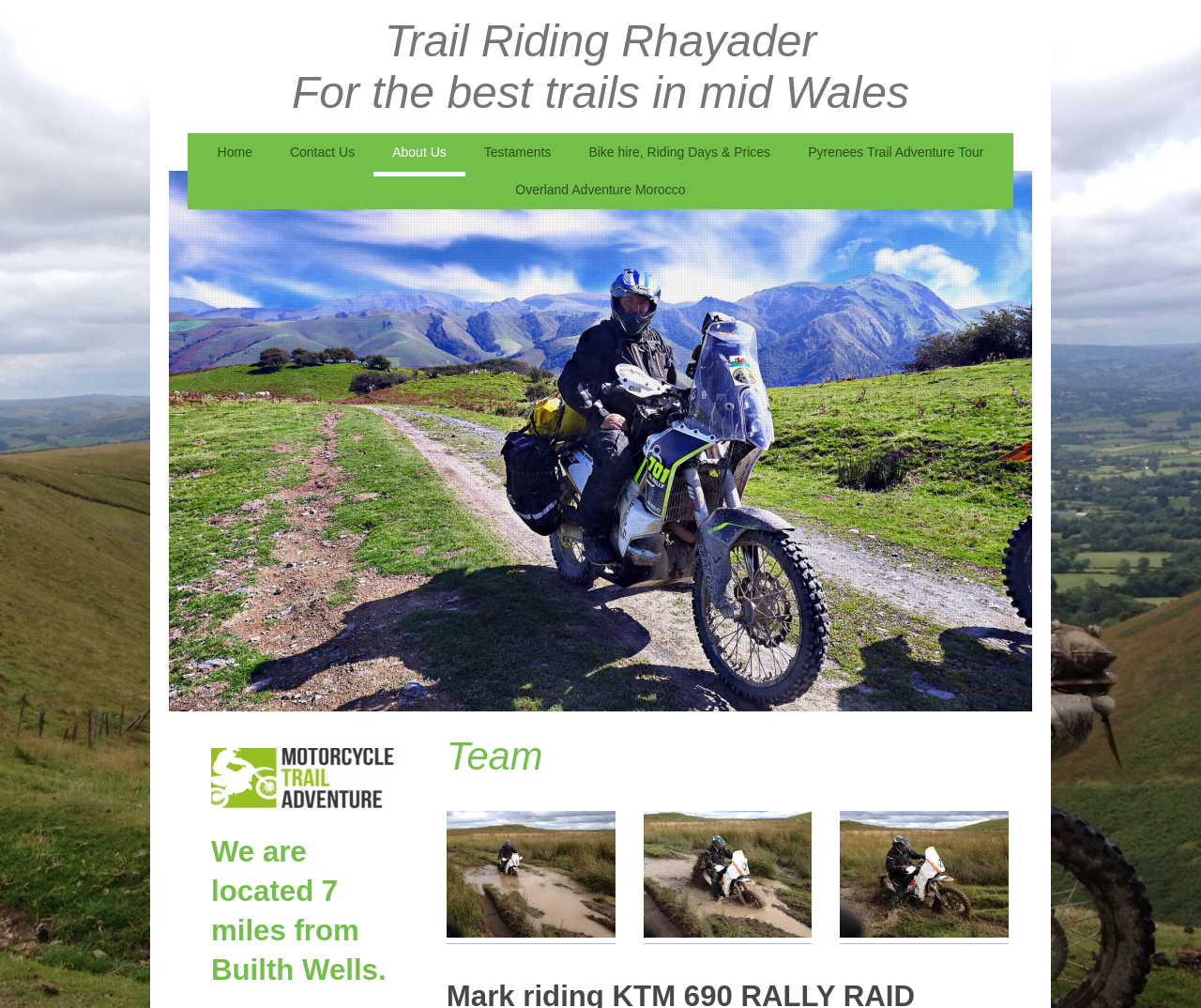Elaborate on the webpage's design and content in a detailed caption.

The webpage is about Motorcycle Trail Riding in Rhayader, Wales. At the top, there are seven links in a row, including "Home", "Contact Us", "About Us", "Testaments", "Bike hire, Riding Days & Prices", and "Pyrenees Trail Adventure Tour". These links are positioned horizontally, with "Home" on the left and "Pyrenees Trail Adventure Tour" on the right.

Below these links, there is another link "Overland Adventure Morocco" positioned slightly below the middle of the page. To the left of this link, there is a small non-descriptive text element.

Further down, there is a heading "Team" followed by three links with no descriptive text. These links are positioned horizontally, with the first one on the left and the third one on the right.

On the lower left side of the page, there is a link with no descriptive text. Below this link, there is a heading "We are located 7 miles from Builth Wells."